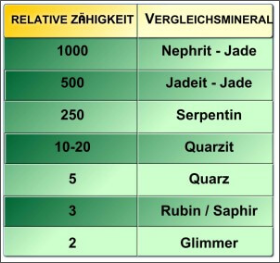Reply to the question with a single word or phrase:
What is the color theme of the background?

Green